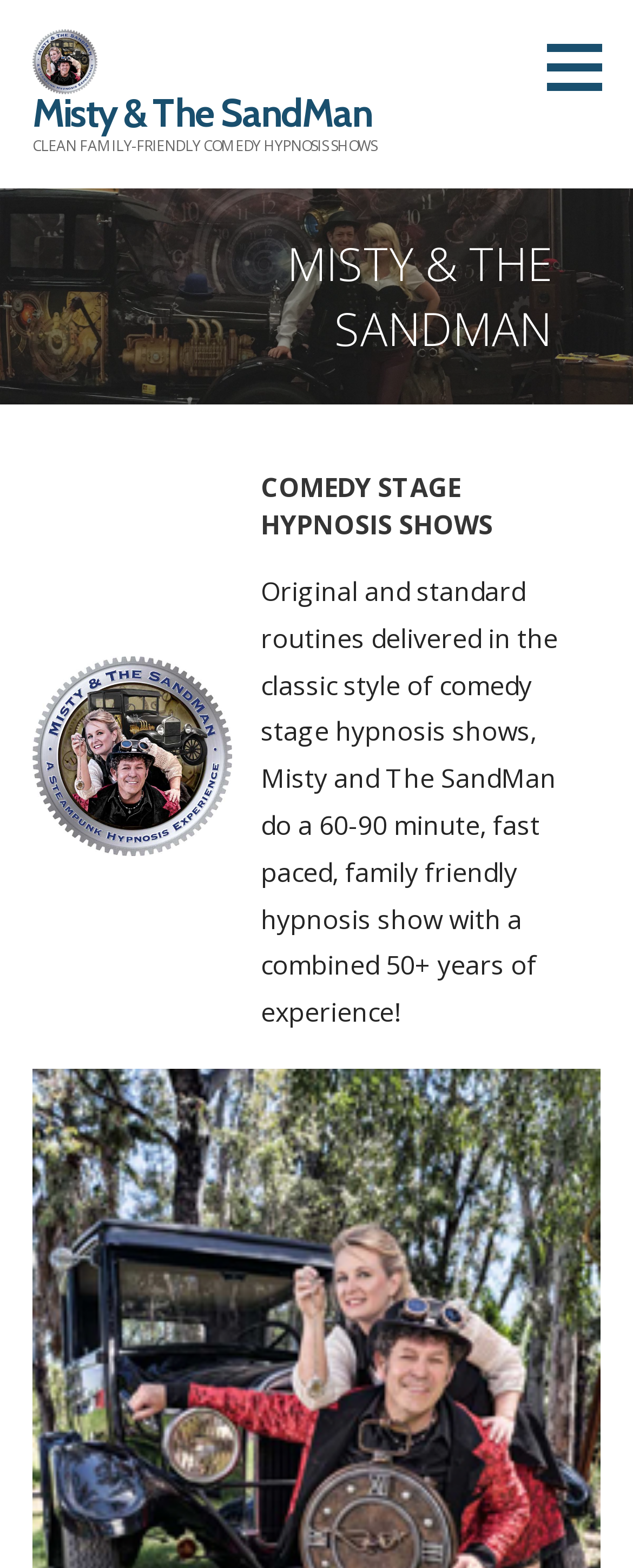Based on the image, please respond to the question with as much detail as possible:
What is the experience of Misty and The SandMan combined?

Based on the webpage, Misty and The SandMan have a combined experience of 50+ years in performing comedy hypnosis shows, as mentioned in the description of their show.